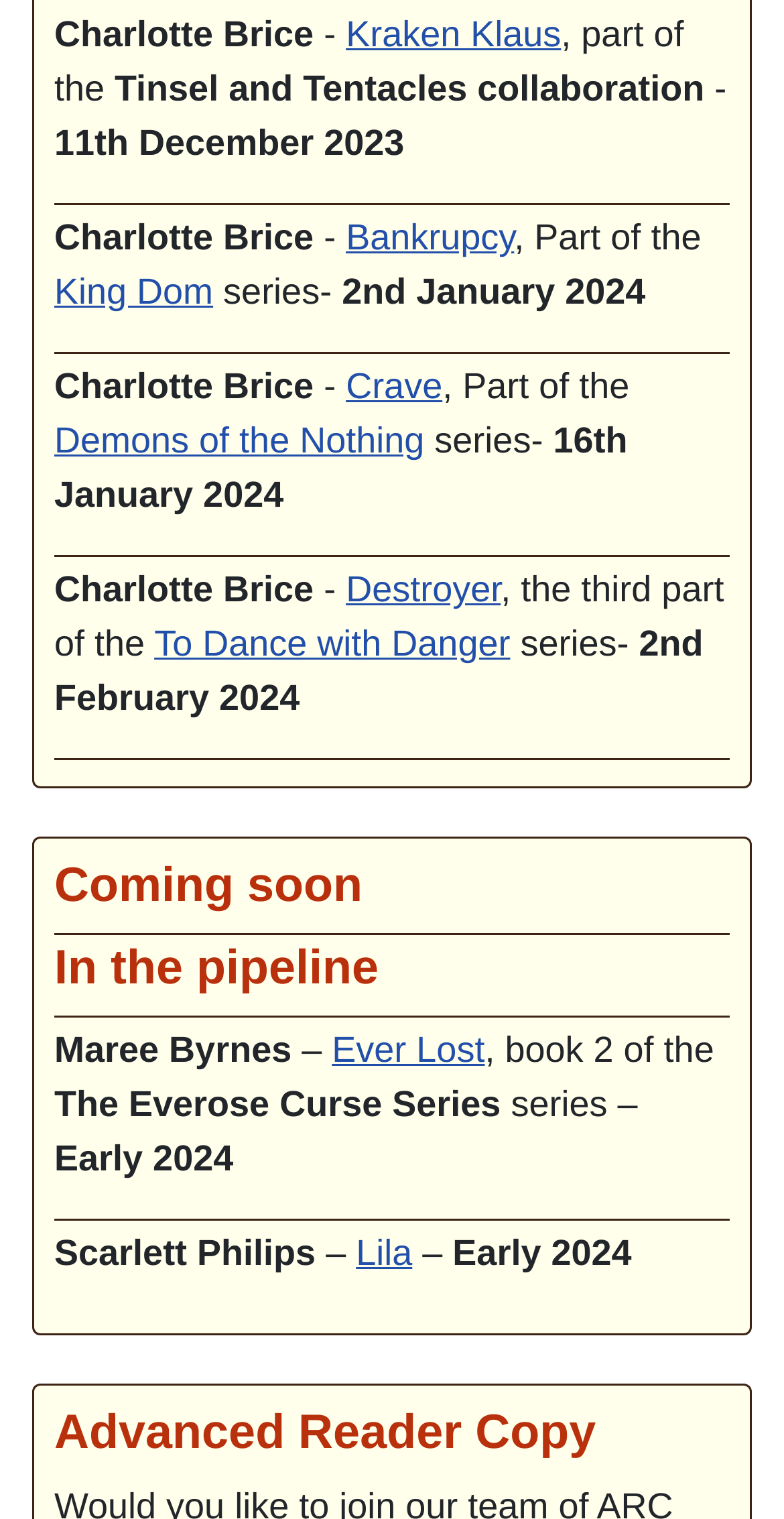Locate the bounding box coordinates of the element that should be clicked to execute the following instruction: "View Bankrupcy".

[0.441, 0.143, 0.656, 0.17]